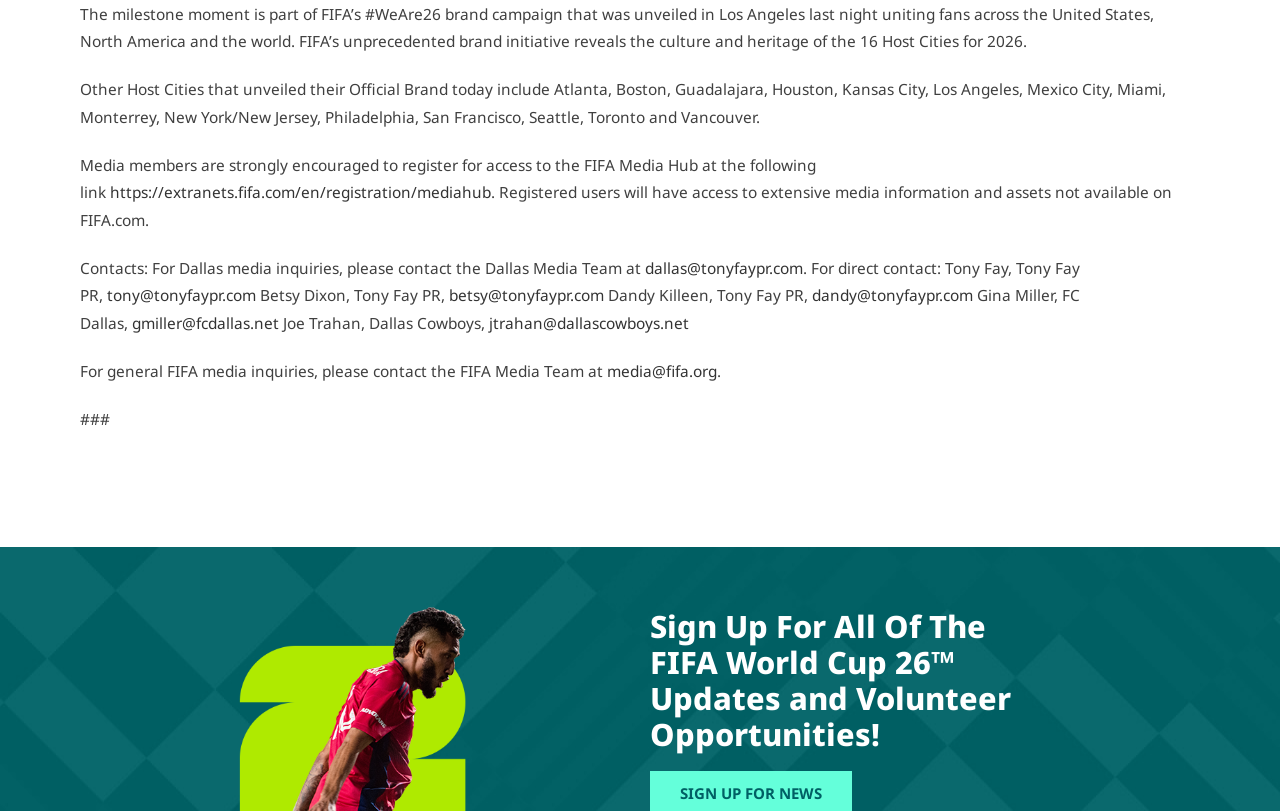Please find the bounding box coordinates of the element that you should click to achieve the following instruction: "contact the Dallas Media Team". The coordinates should be presented as four float numbers between 0 and 1: [left, top, right, bottom].

[0.504, 0.318, 0.627, 0.344]